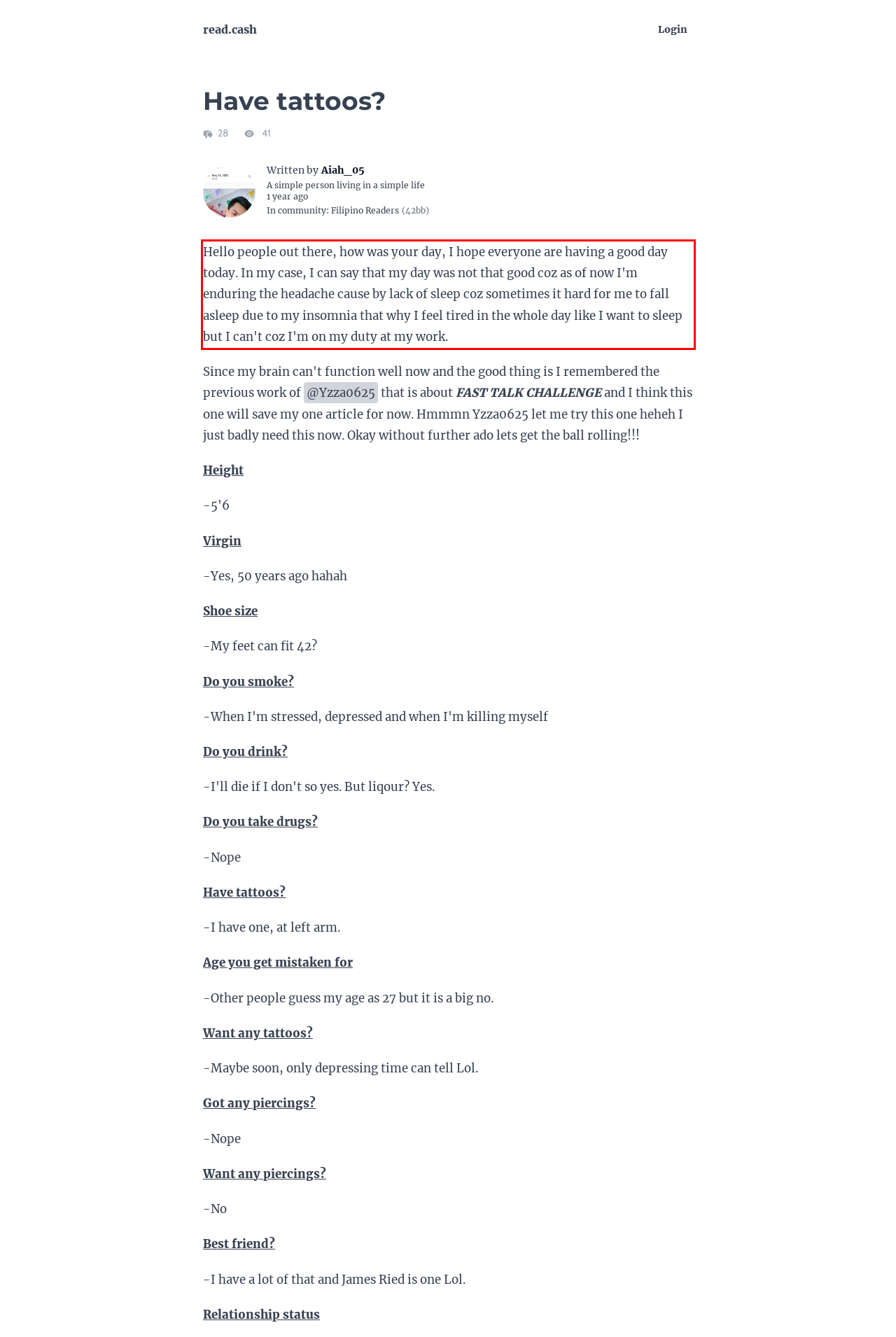With the provided screenshot of a webpage, locate the red bounding box and perform OCR to extract the text content inside it.

Hello people out there, how was your day, I hope everyone are having a good day today. In my case, I can say that my day was not that good coz as of now I'm enduring the headache cause by lack of sleep coz sometimes it hard for me to fall asleep due to my insomnia that why I feel tired in the whole day like I want to sleep but I can't coz I'm on my duty at my work.